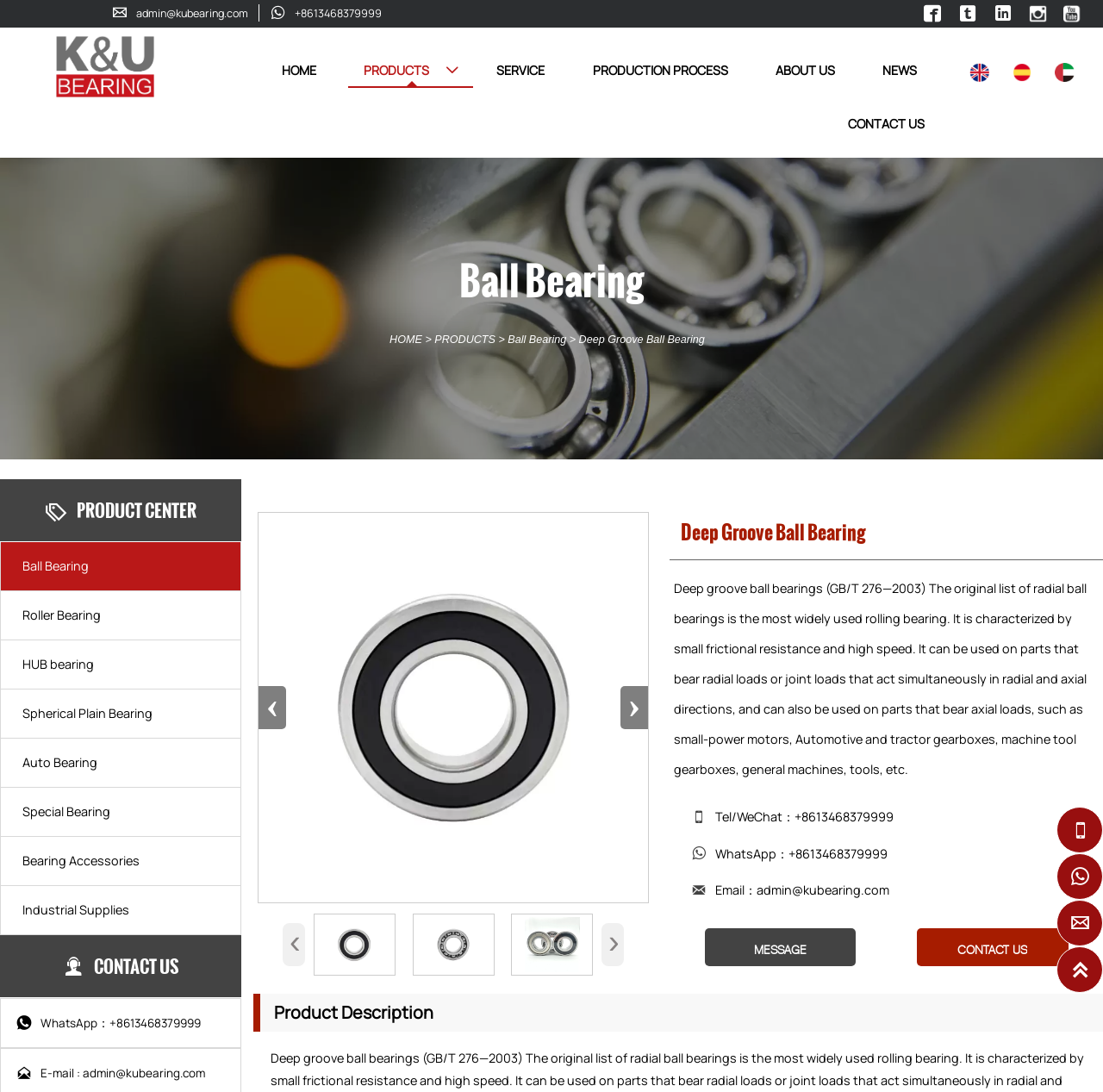Based on the element description Spherical Plain Bearing, identify the bounding box of the UI element in the given webpage screenshot. The coordinates should be in the format (top-left x, top-left y, bottom-right x, bottom-right y) and must be between 0 and 1.

[0.001, 0.632, 0.218, 0.676]